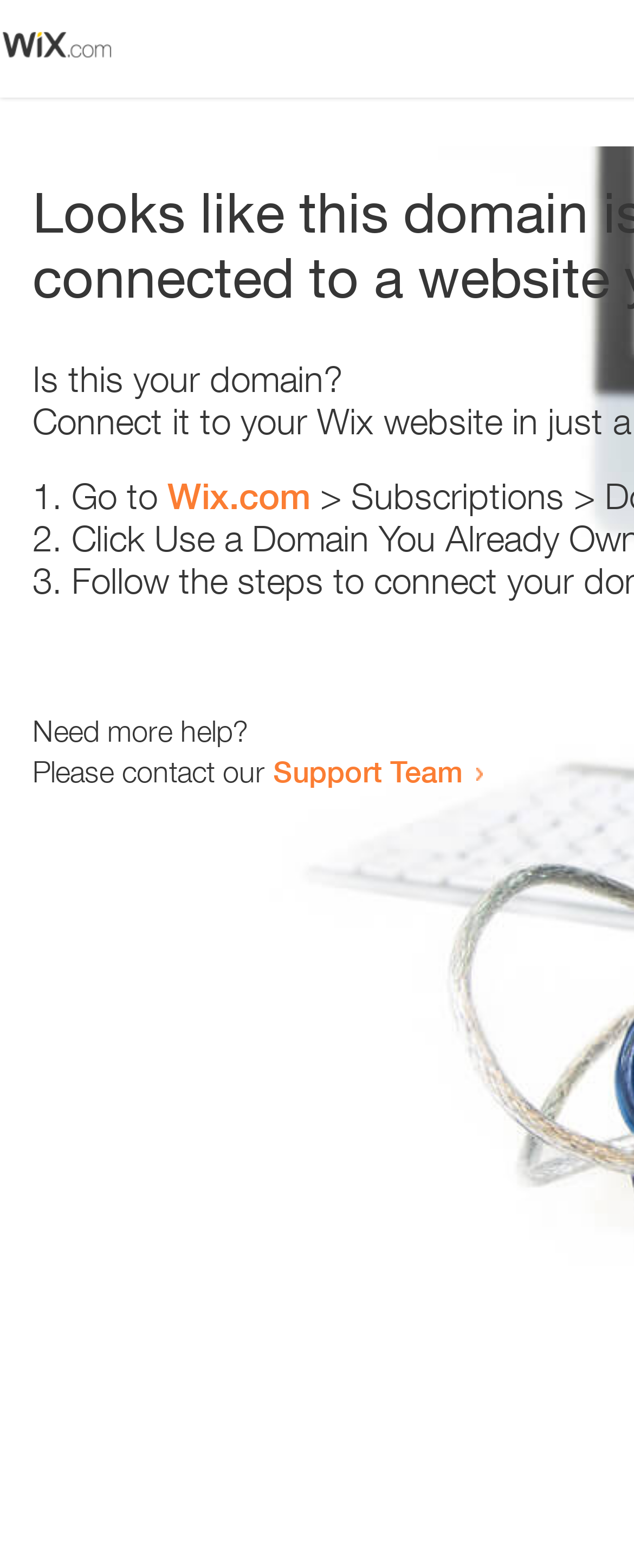Extract the bounding box coordinates for the described element: "Wix.com". The coordinates should be represented as four float numbers between 0 and 1: [left, top, right, bottom].

[0.264, 0.303, 0.49, 0.33]